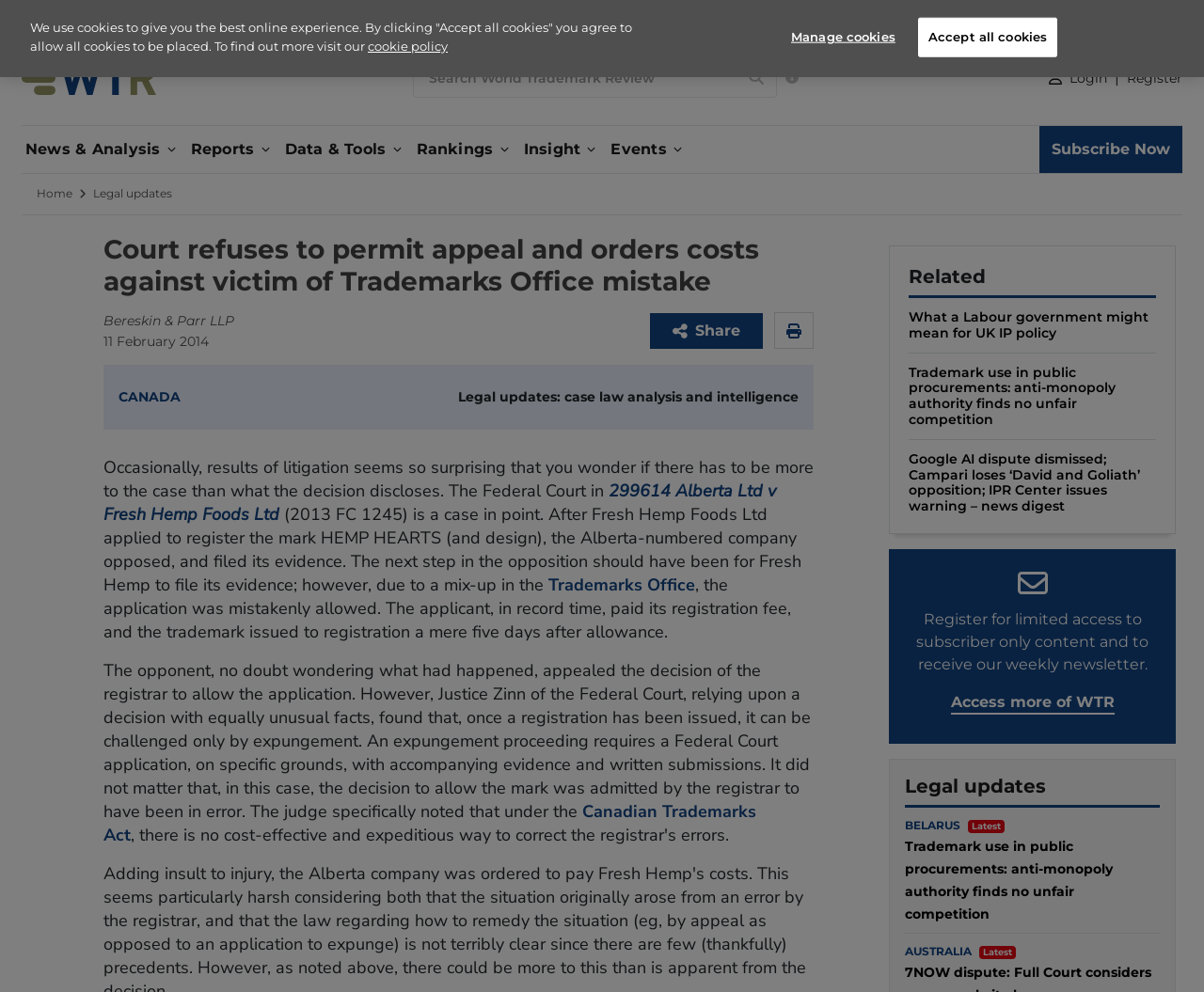What is the name of the company that opposed the trademark application?
From the image, respond using a single word or phrase.

299614 Alberta Ltd